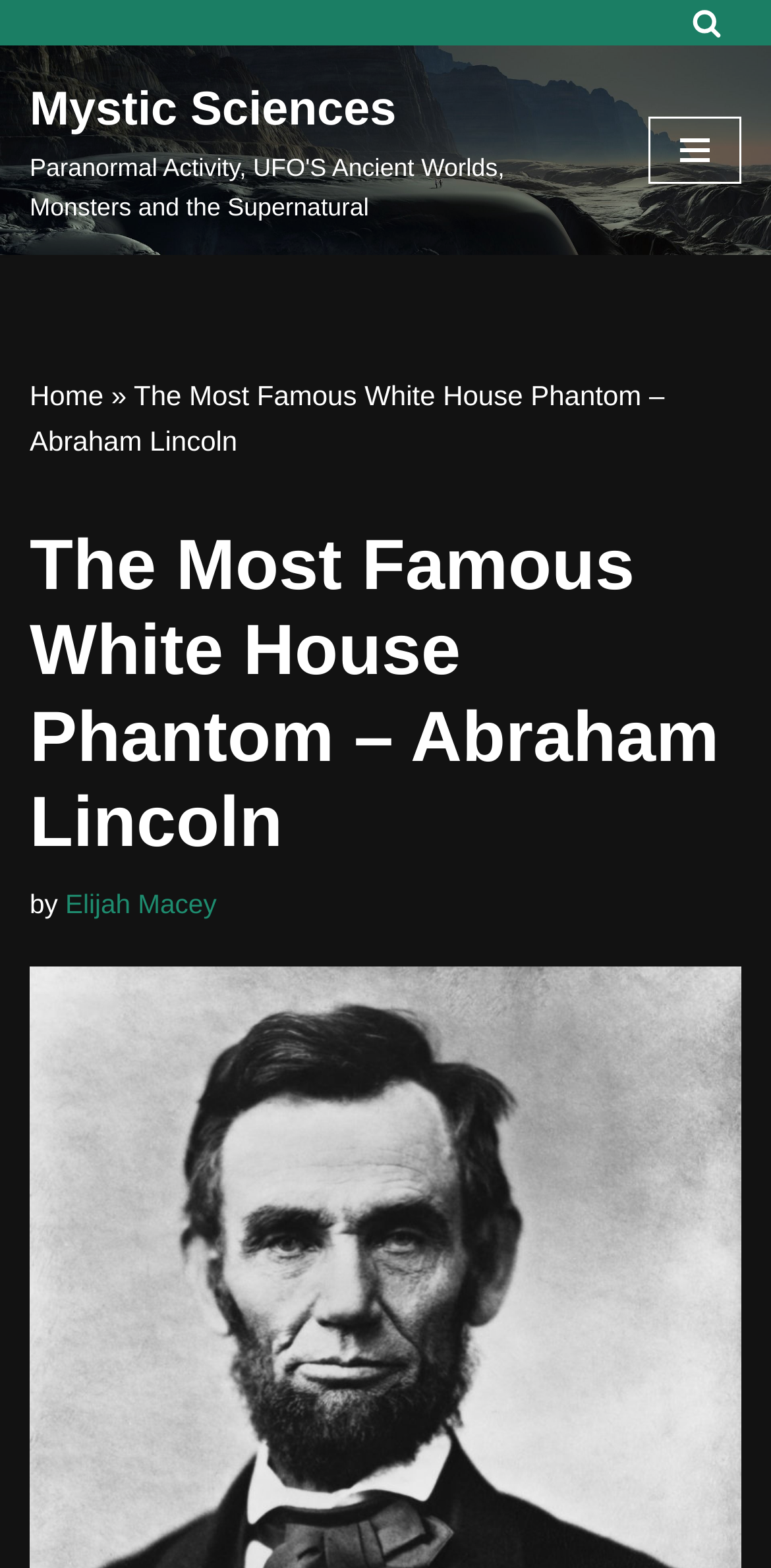Find the bounding box of the UI element described as: "Skip to content". The bounding box coordinates should be given as four float values between 0 and 1, i.e., [left, top, right, bottom].

[0.0, 0.04, 0.077, 0.066]